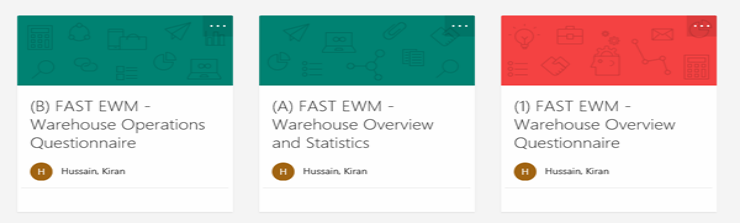How many presentation cards are shown in the image?
Please provide a single word or phrase based on the screenshot.

Three